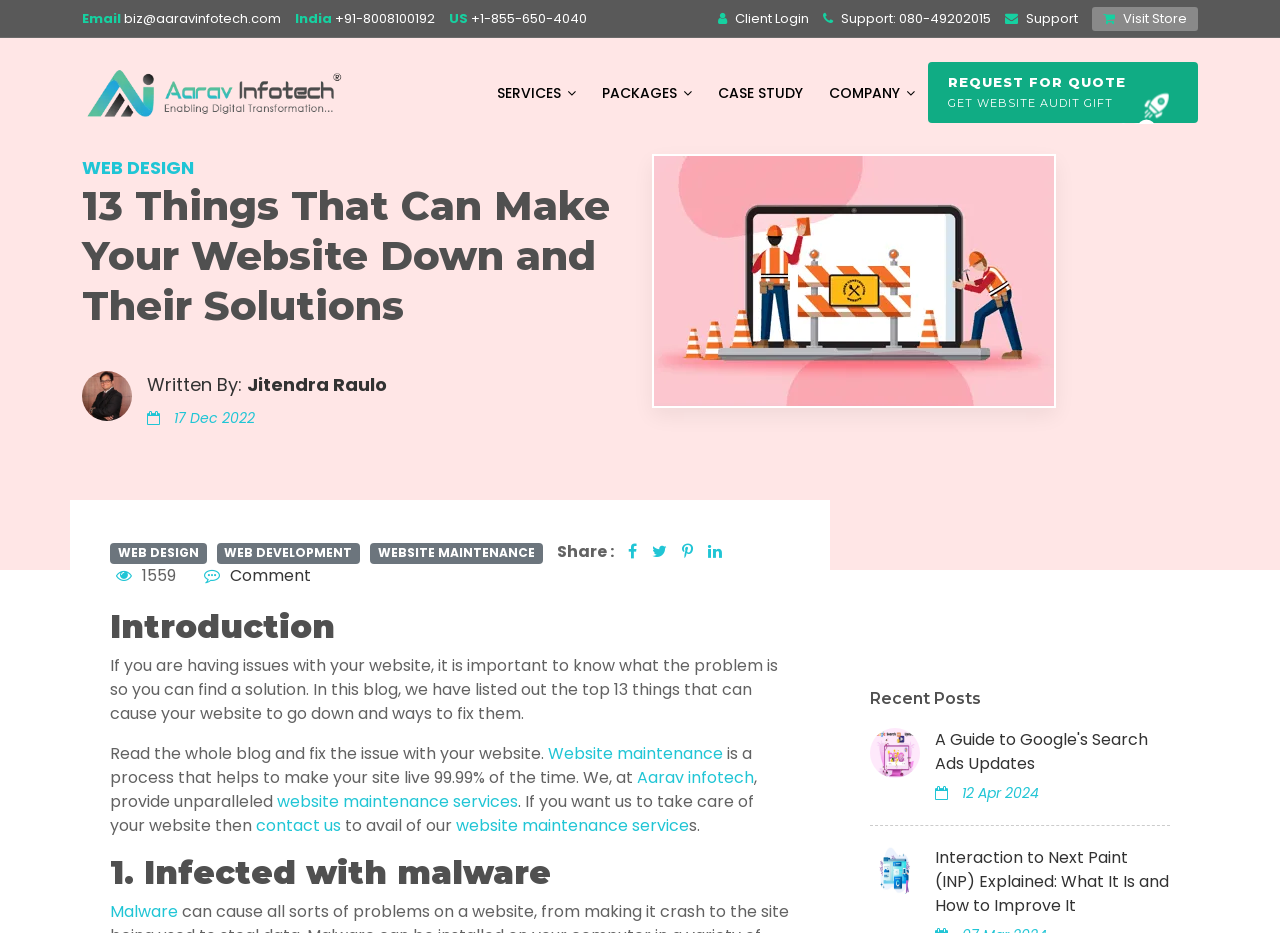What is the date of the blog post?
Please respond to the question with as much detail as possible.

I found the date of the blog post by looking at the text below the main heading, which says '17 Dec 2022'. This suggests that the blog post was published on December 17, 2022.